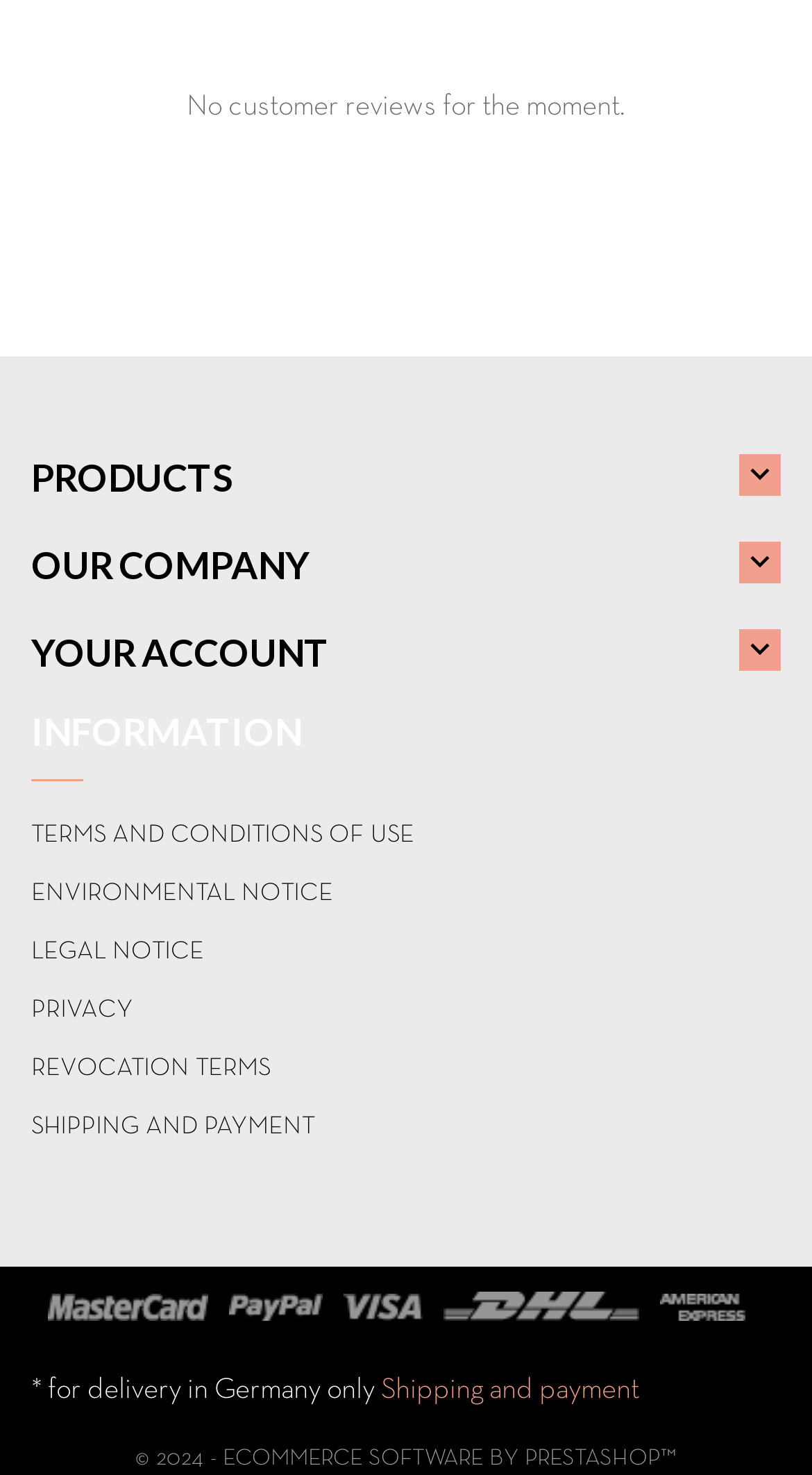Please give a one-word or short phrase response to the following question: 
How many logos are displayed at the bottom?

5